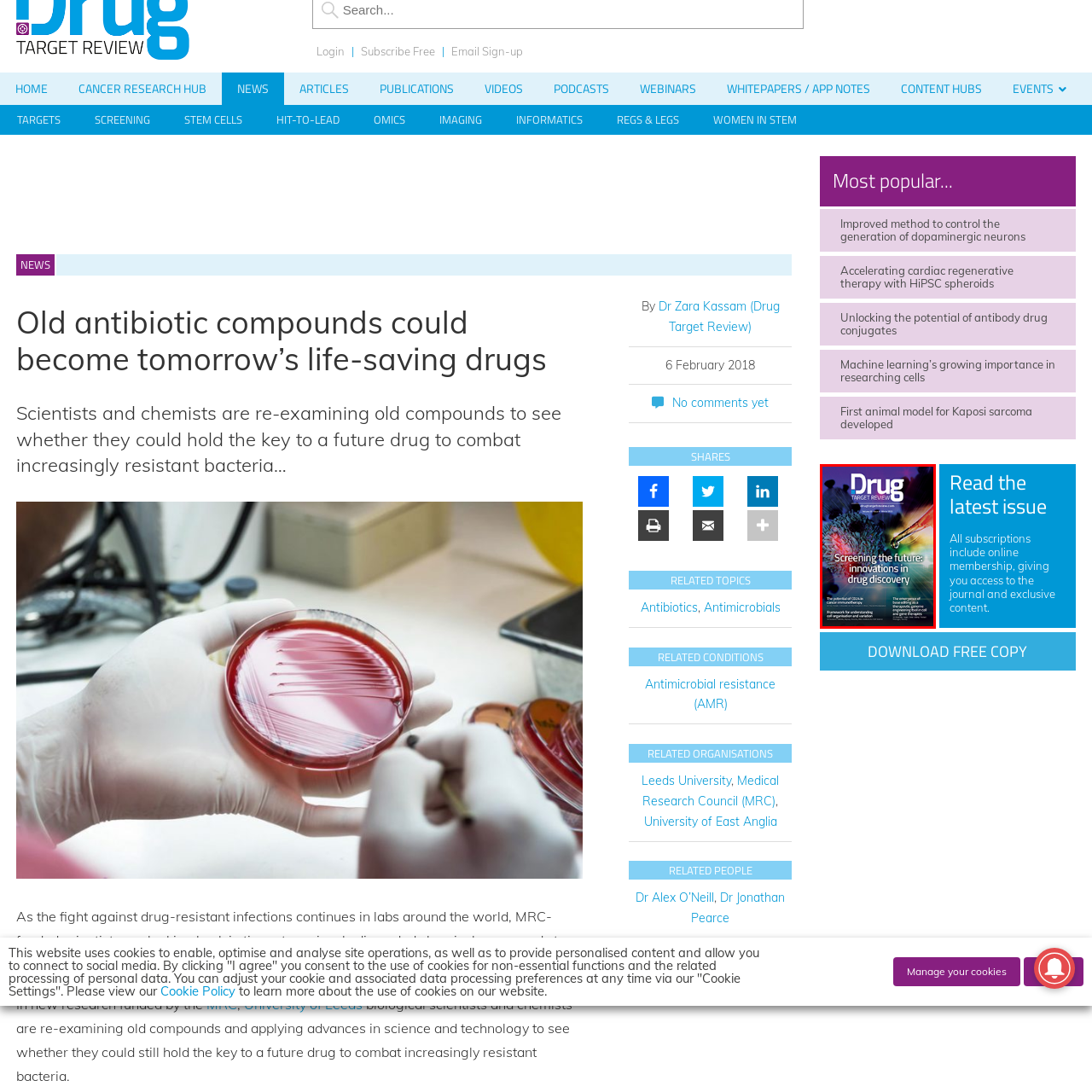Describe in detail the image that is highlighted by the red bounding box.

The image features the cover of the publication "Drug Target Review." Prominently displayed is the title "Screening the future: innovations in drug discovery," emphasizing the focus on advancements in the field. The cover art includes dynamic visuals, likely representing scientific innovations and research related to drug discovery, including a depiction of cells and molecular structures. This design aims to capture the essence of cutting-edge research and developments that are shaping the future of drug discovery methodologies. The vibrant colors and engaging imagery are designed to attract readers' attention and convey the importance of ongoing studies and breakthroughs in this critical area of healthcare.